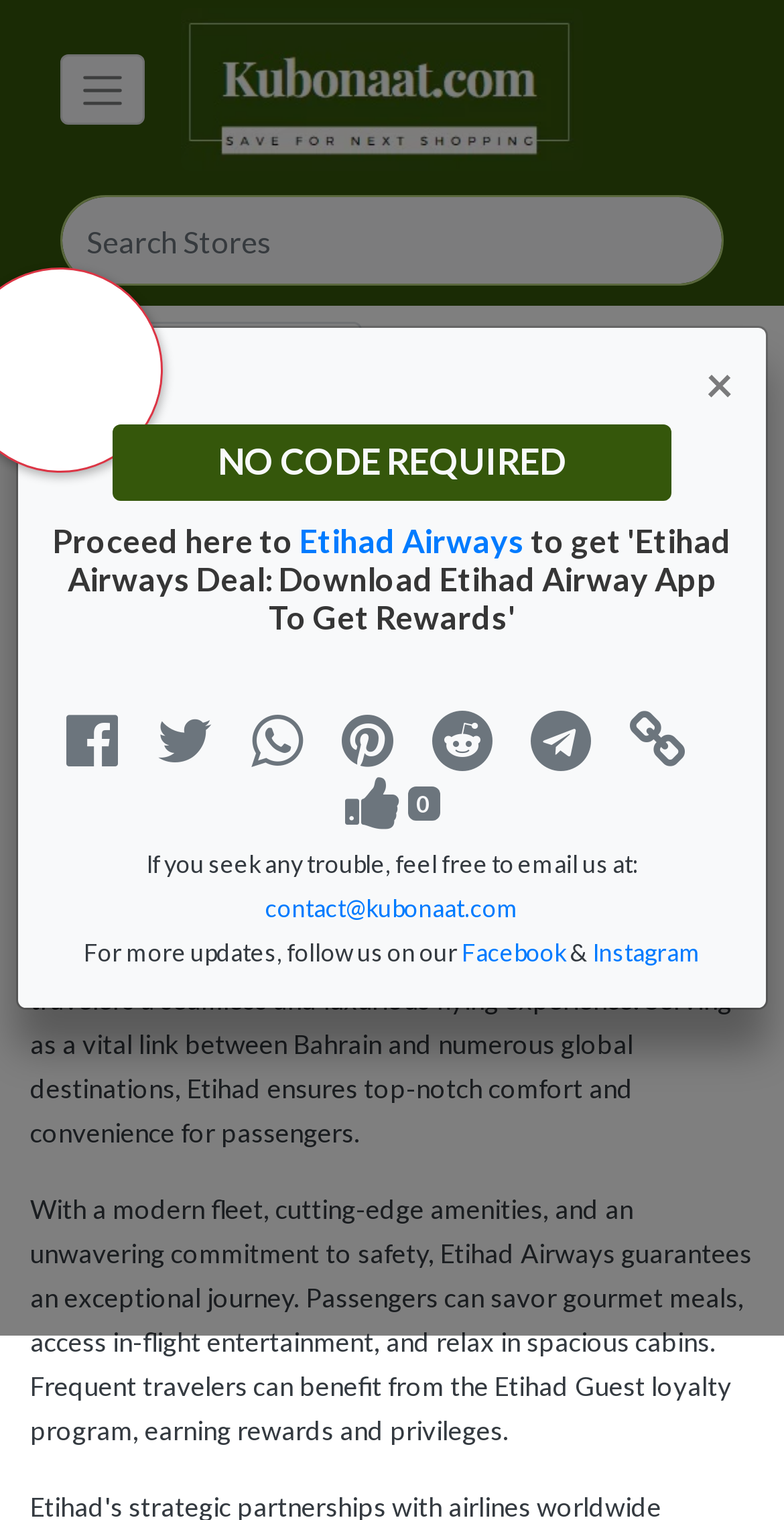Find the bounding box coordinates for the element that must be clicked to complete the instruction: "Search for stores". The coordinates should be four float numbers between 0 and 1, indicated as [left, top, right, bottom].

[0.077, 0.129, 0.923, 0.188]